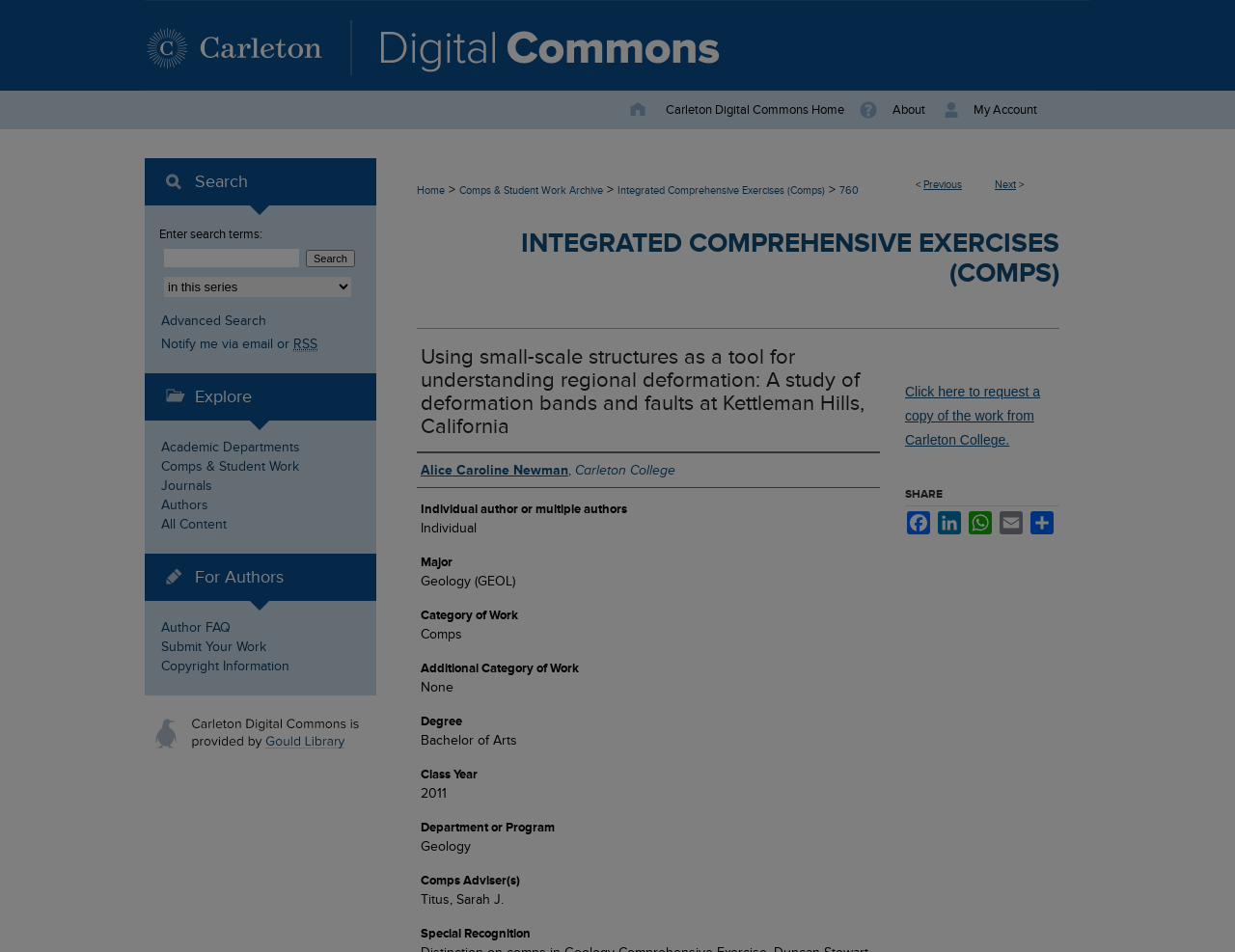Given the webpage screenshot and the description, determine the bounding box coordinates (top-left x, top-left y, bottom-right x, bottom-right y) that define the location of the UI element matching this description: Facebook

[0.733, 0.537, 0.755, 0.561]